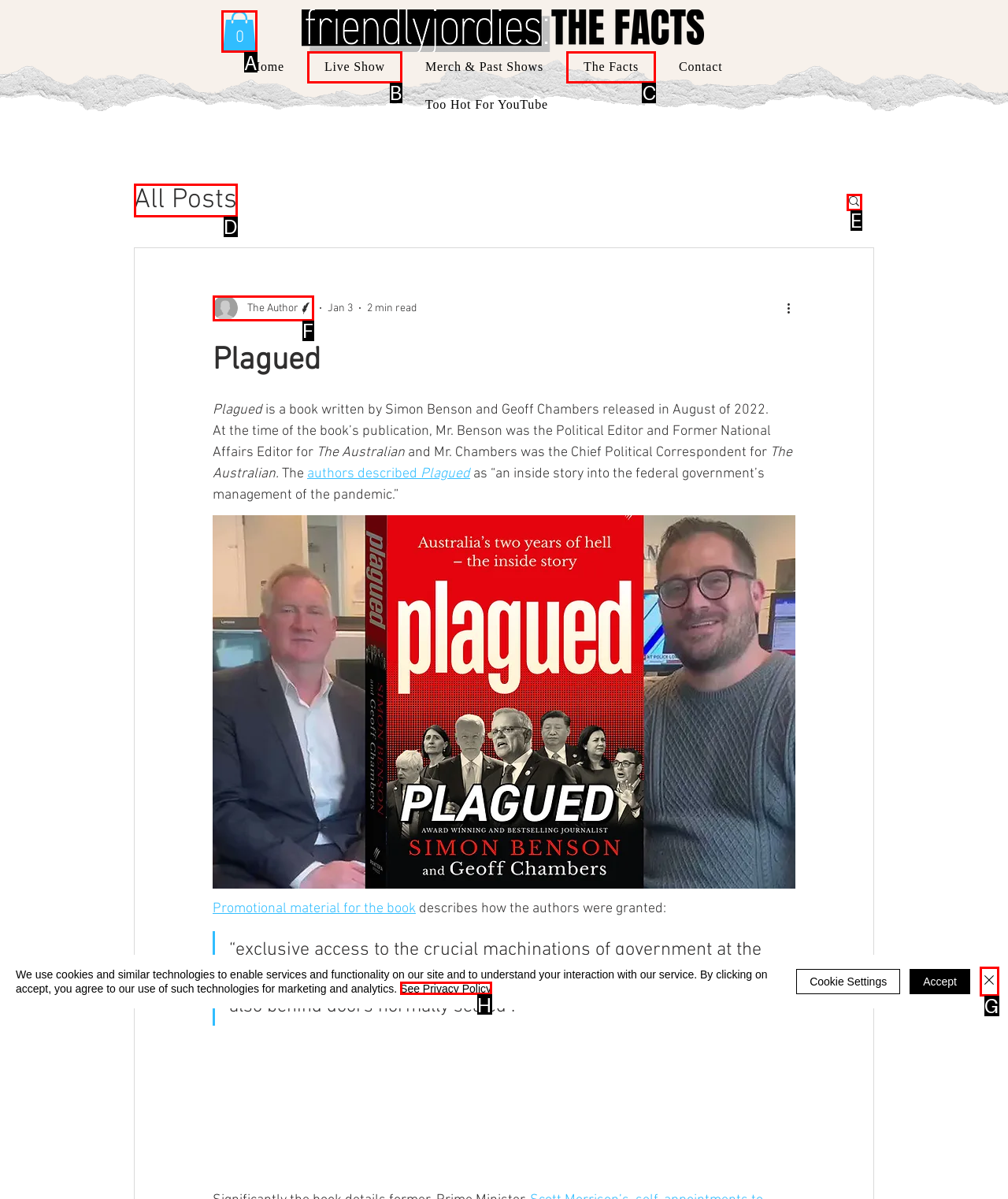Select the appropriate letter to fulfill the given instruction: Go to the Ratings page
Provide the letter of the correct option directly.

None